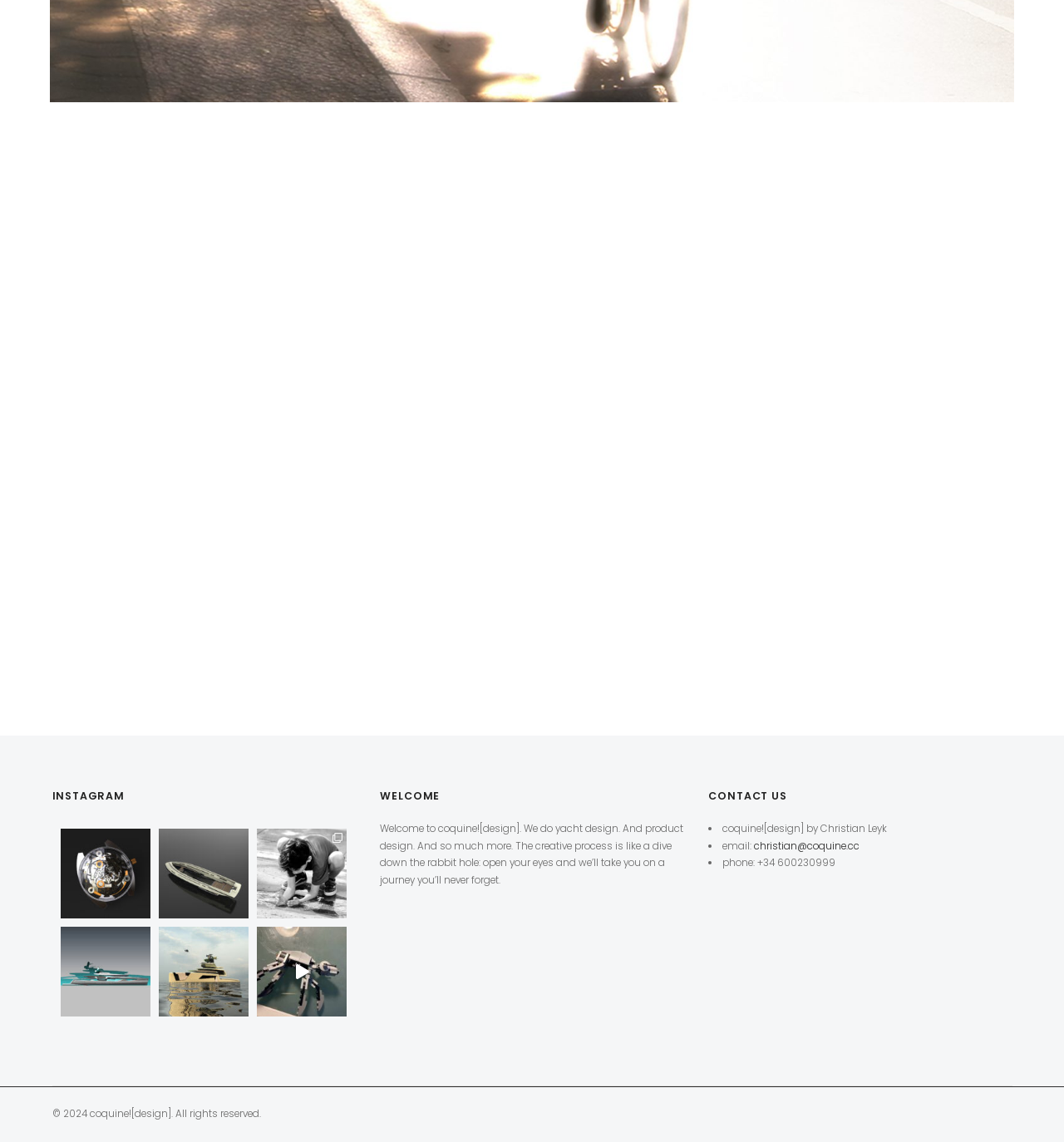Please find the bounding box coordinates of the section that needs to be clicked to achieve this instruction: "Read the welcome message".

[0.357, 0.72, 0.643, 0.777]